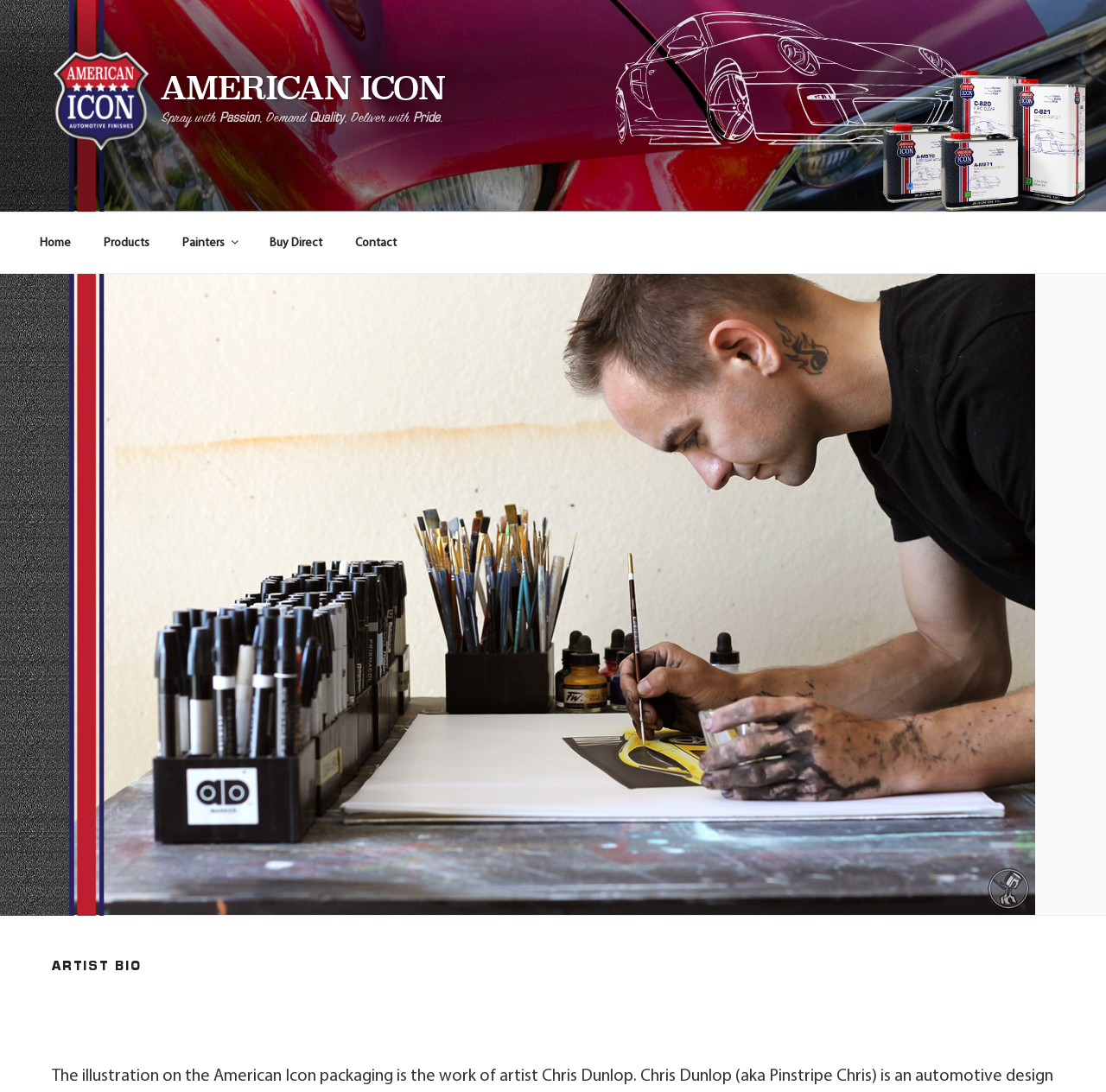Please identify the bounding box coordinates of the clickable area that will fulfill the following instruction: "click American Icon link". The coordinates should be in the format of four float numbers between 0 and 1, i.e., [left, top, right, bottom].

[0.047, 0.047, 0.141, 0.146]